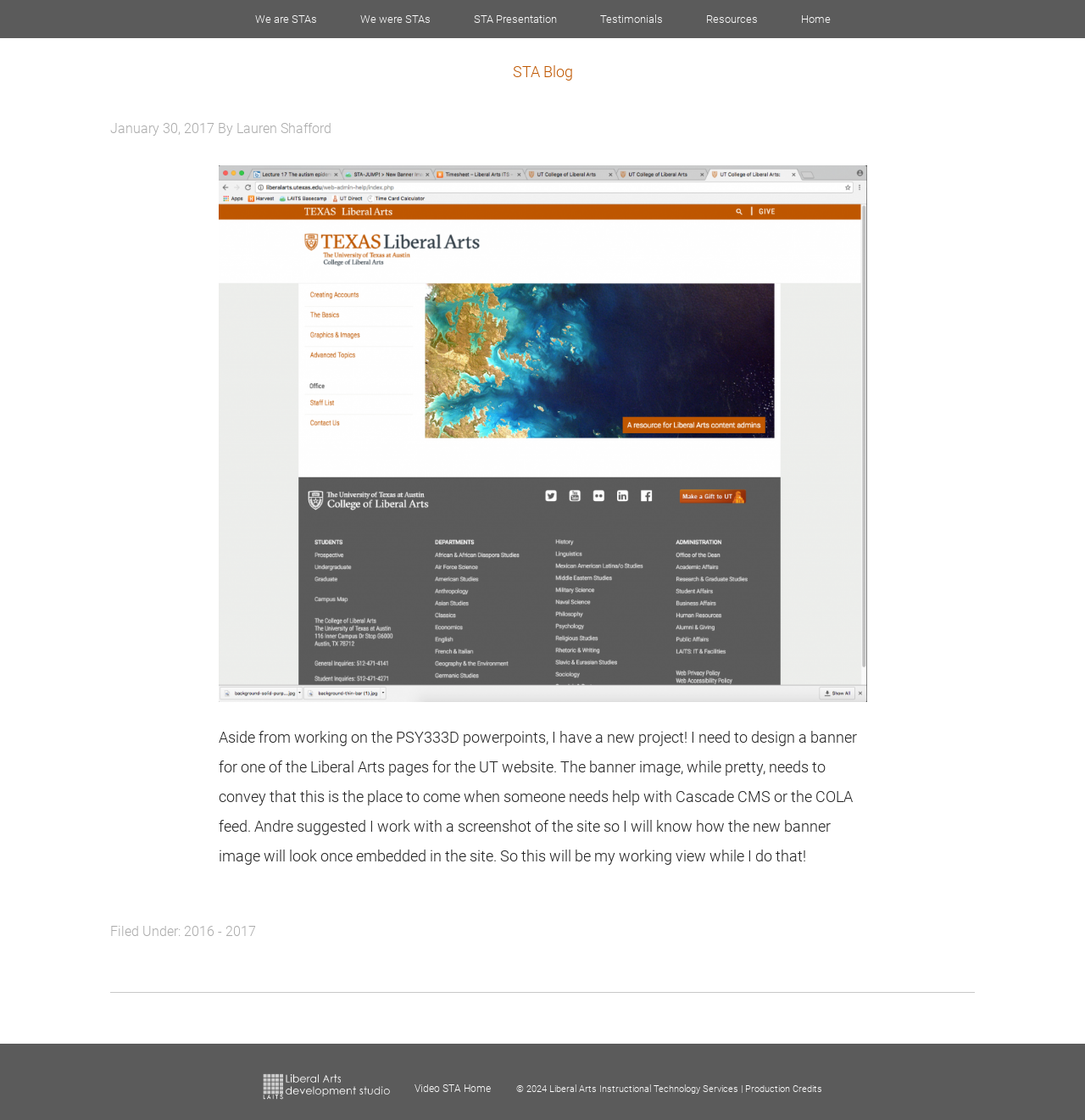Determine the bounding box coordinates of the clickable area required to perform the following instruction: "go to the LAITS home page". The coordinates should be represented as four float numbers between 0 and 1: [left, top, right, bottom].

[0.242, 0.97, 0.379, 0.985]